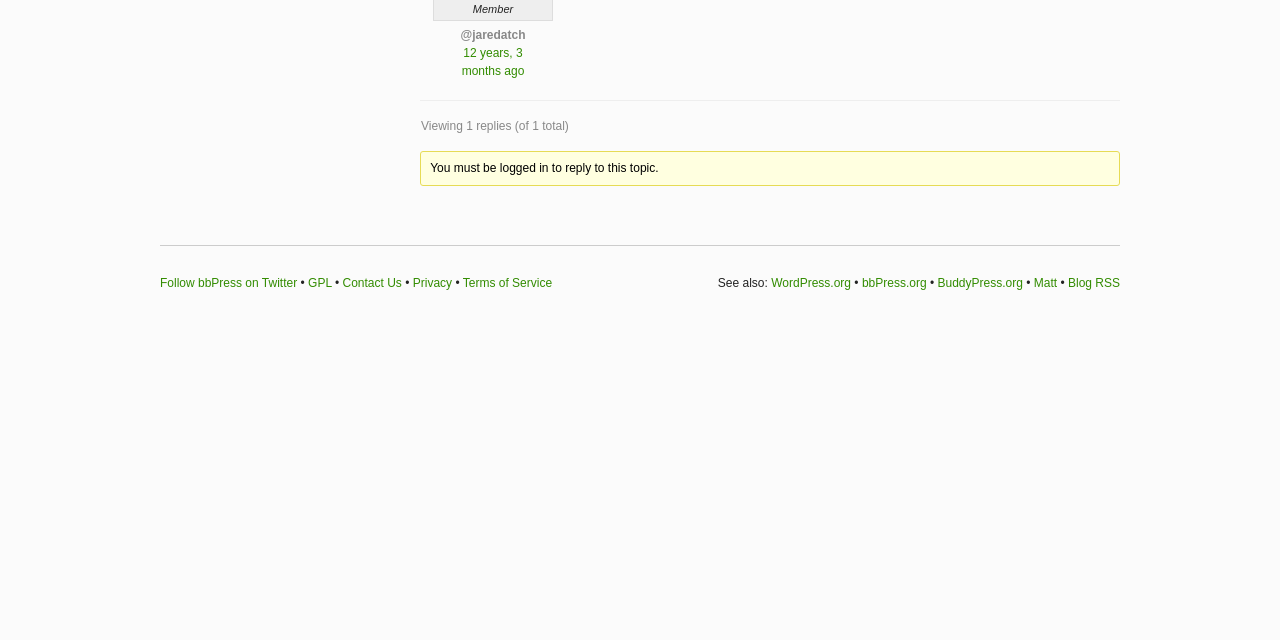Identify the bounding box of the HTML element described as: "Contact Us".

[0.268, 0.431, 0.314, 0.453]